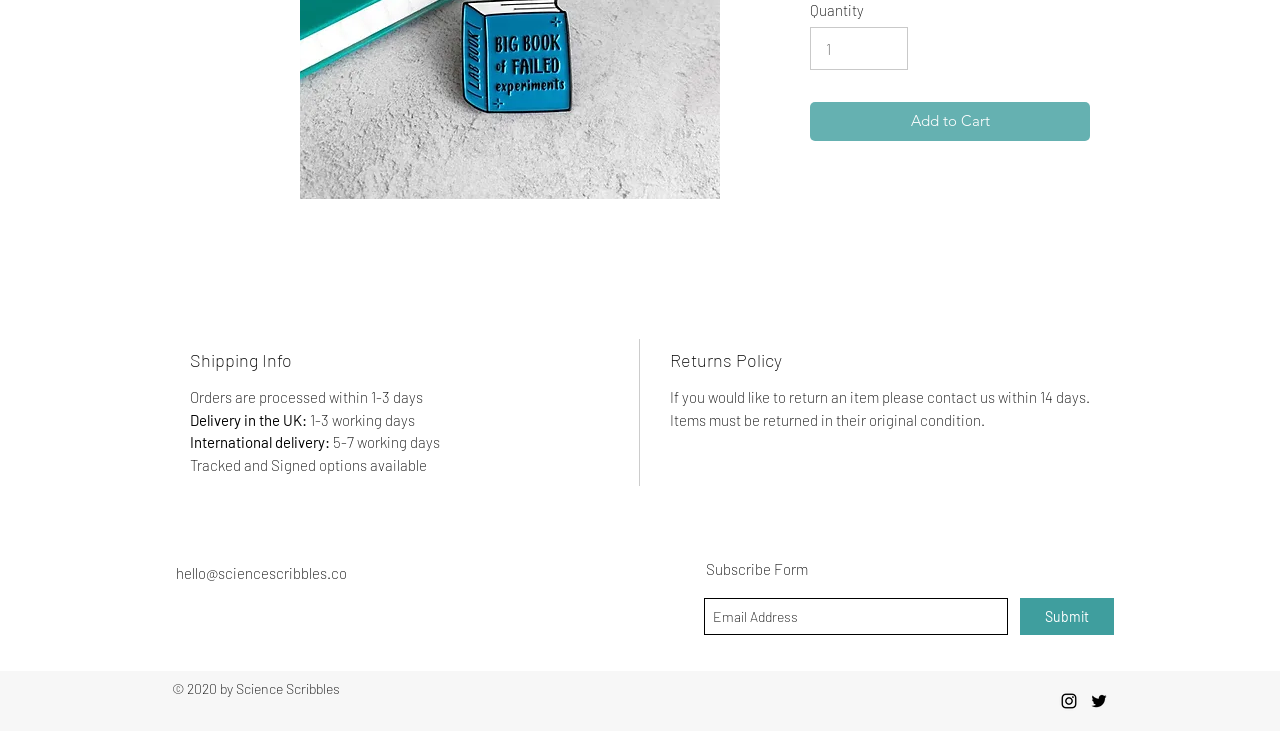Given the element description "aria-label="Email Address" name="email" placeholder="Email Address"", identify the bounding box of the corresponding UI element.

[0.55, 0.818, 0.788, 0.869]